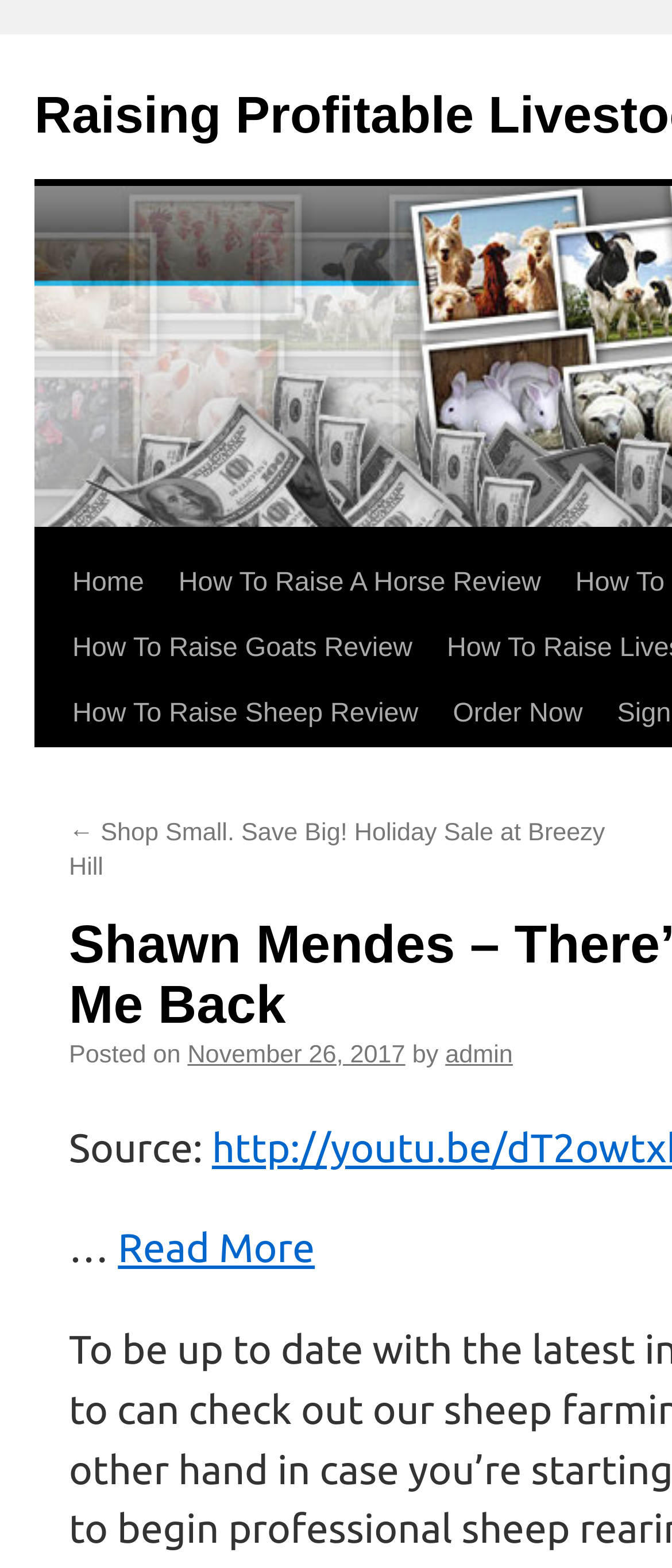Please determine the bounding box coordinates for the element with the description: "How To Raise Pigs".

[0.605, 0.435, 0.936, 0.518]